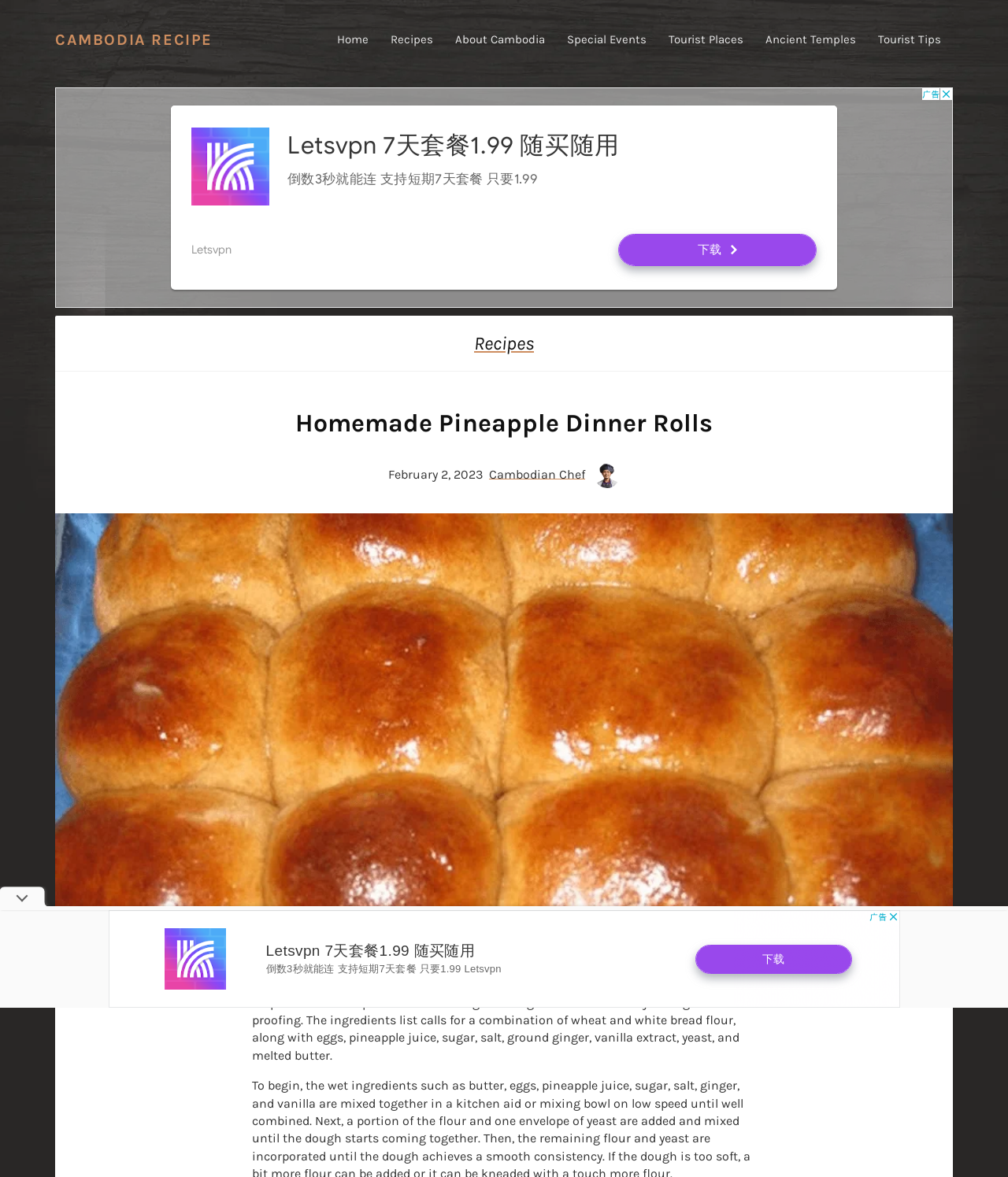What type of flour is used in this recipe?
Refer to the image and respond with a one-word or short-phrase answer.

Wheat and white bread flour